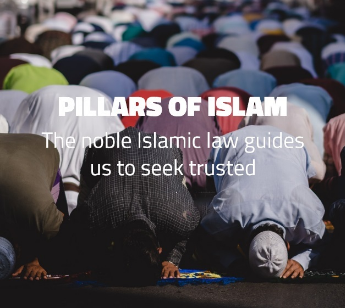What is the position of the worshippers' foreheads?
Please interpret the details in the image and answer the question thoroughly.

The worshippers are seen with their foreheads touching the ground in a position of humility and devotion, highlighting a significant moment of worship within the Muslim community.